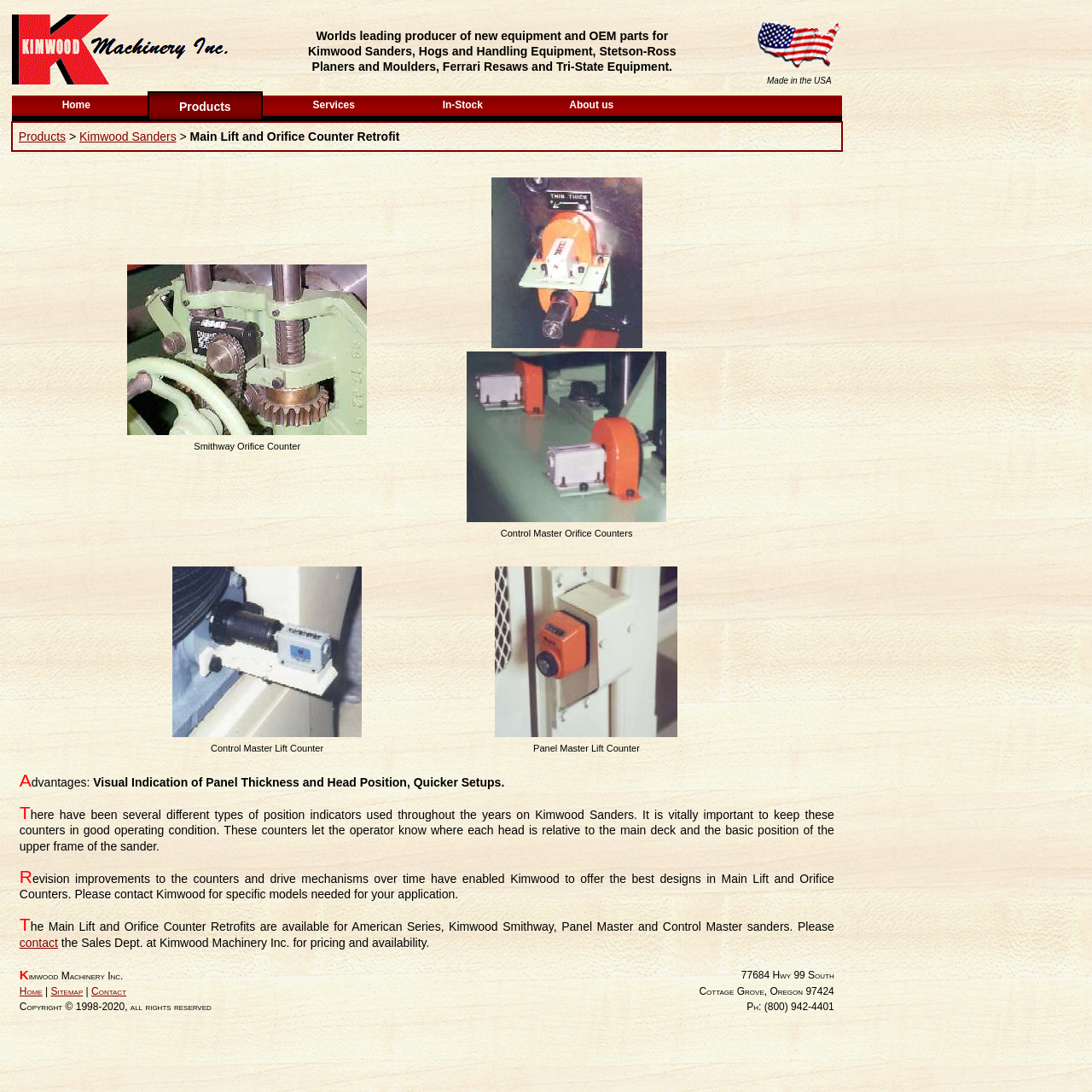Determine the bounding box coordinates of the clickable region to execute the instruction: "Explore 'Our Losses'". The coordinates should be four float numbers between 0 and 1, denoted as [left, top, right, bottom].

None